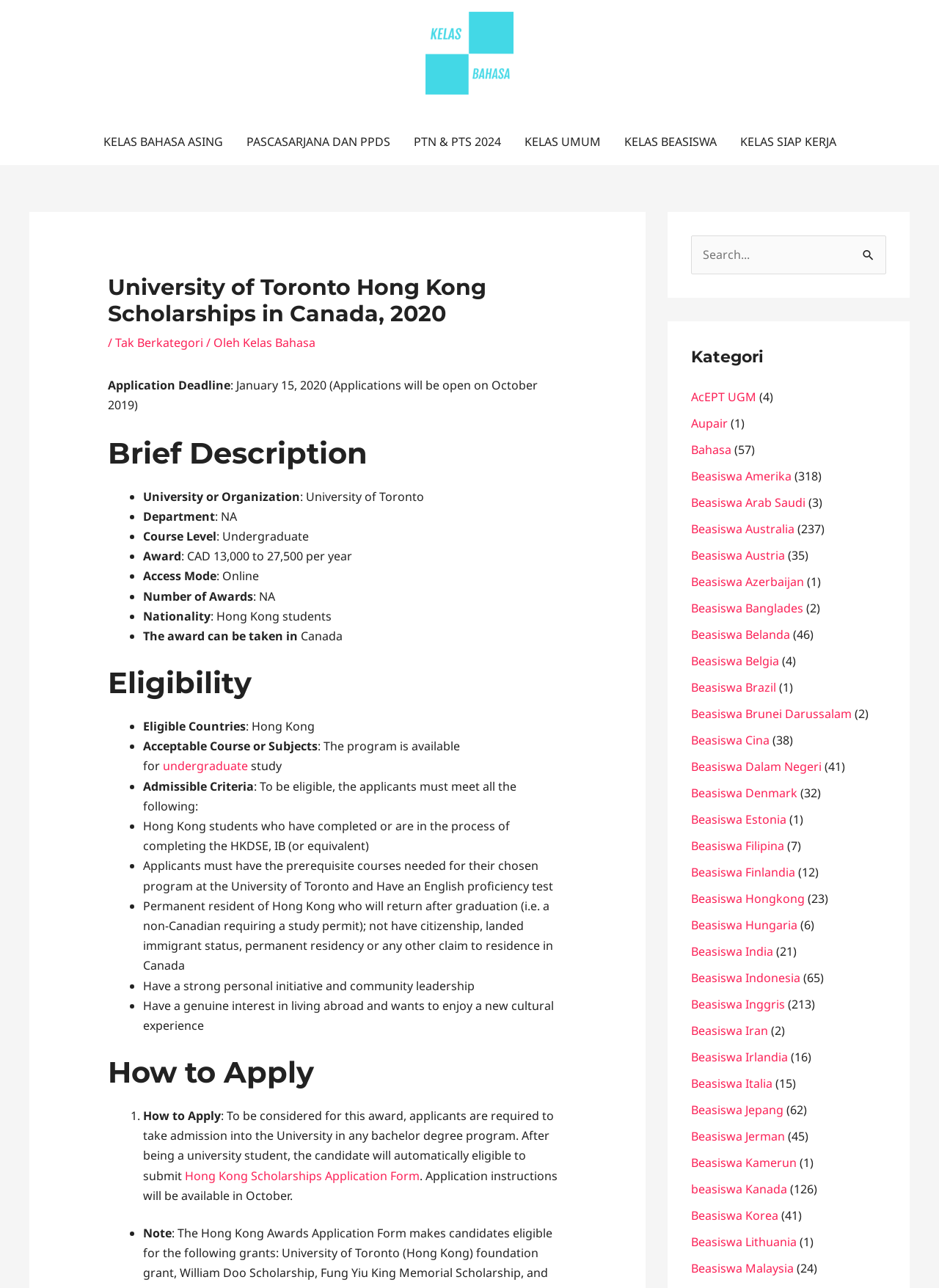What is the nationality requirement for the University of Toronto Hong Kong Scholarships?
Answer the question with a thorough and detailed explanation.

The answer can be found in the 'Brief Description' section, which states that the nationality requirement is Hong Kong students.